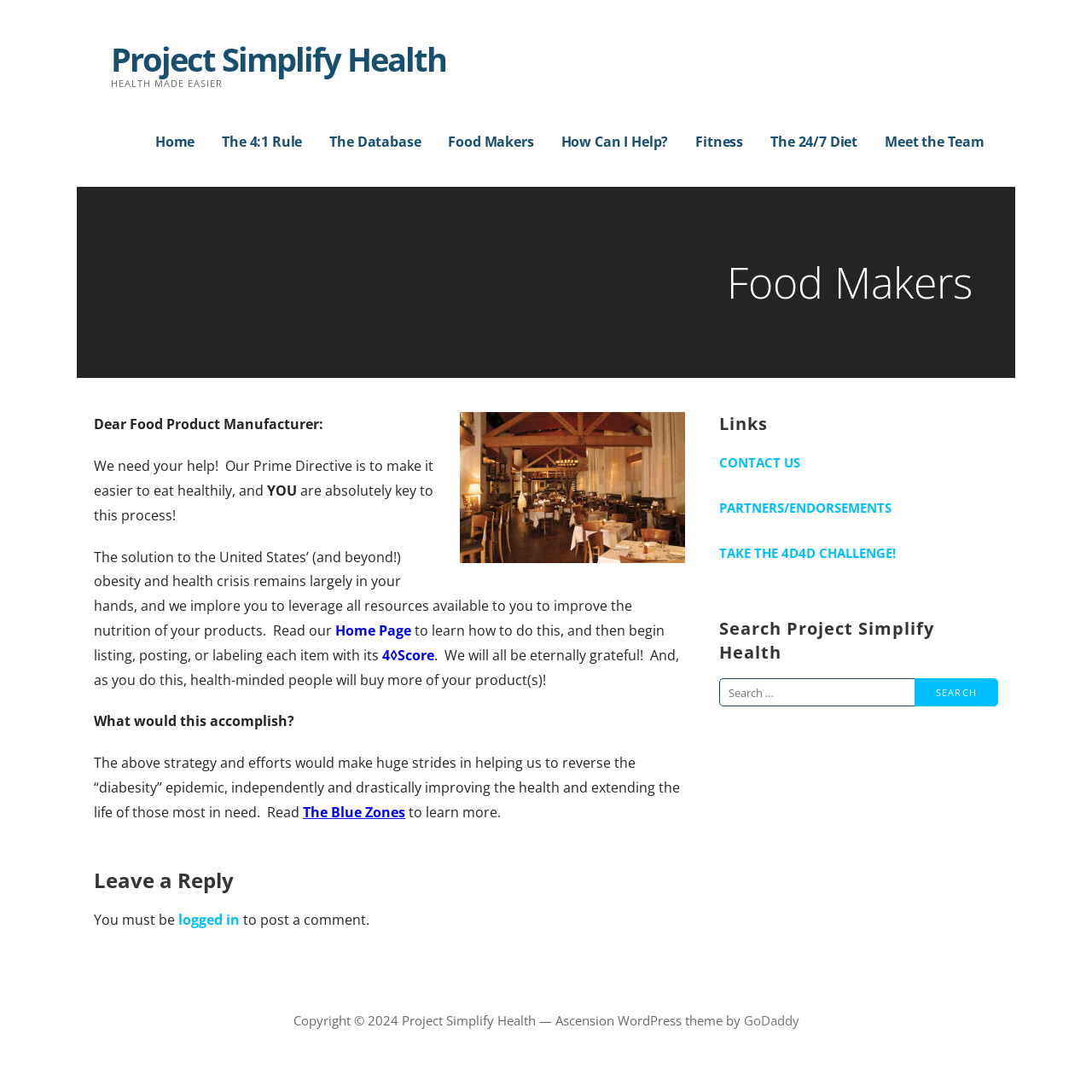Find the bounding box coordinates of the clickable area that will achieve the following instruction: "Follow Fisher Wrathall on Facebook".

None